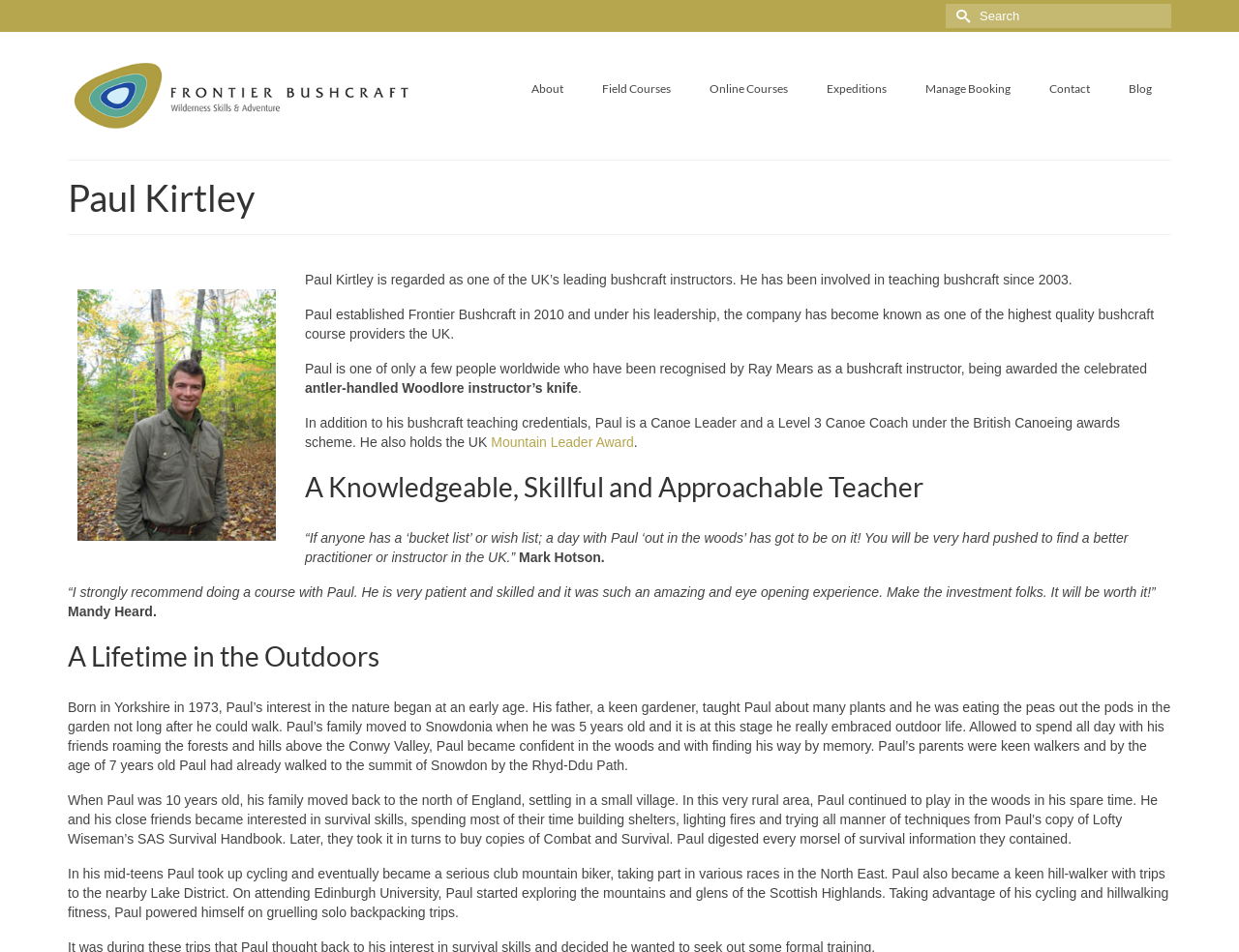Provide the bounding box coordinates of the HTML element described by the text: "Online Courses". The coordinates should be in the format [left, top, right, bottom] with values between 0 and 1.

[0.557, 0.074, 0.652, 0.113]